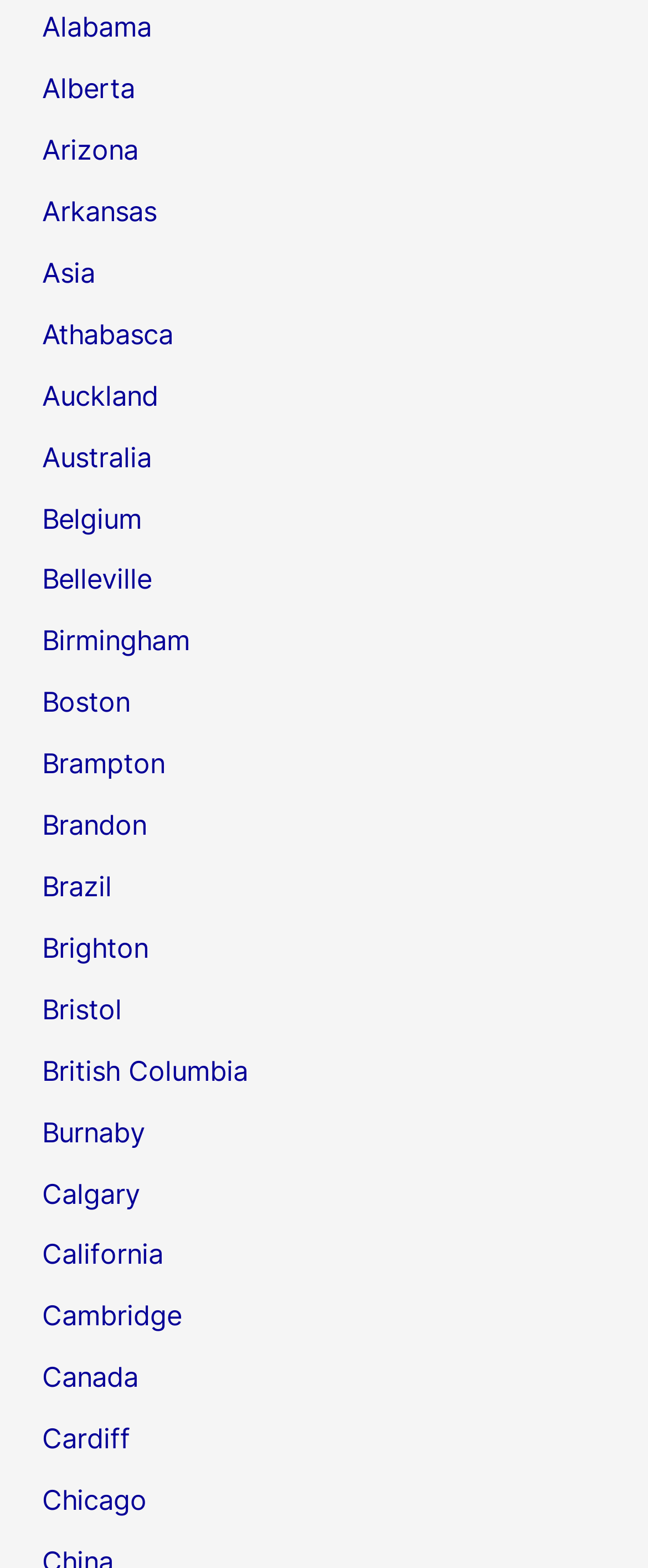Determine the bounding box coordinates of the region that needs to be clicked to achieve the task: "explore Asia".

[0.065, 0.163, 0.147, 0.184]